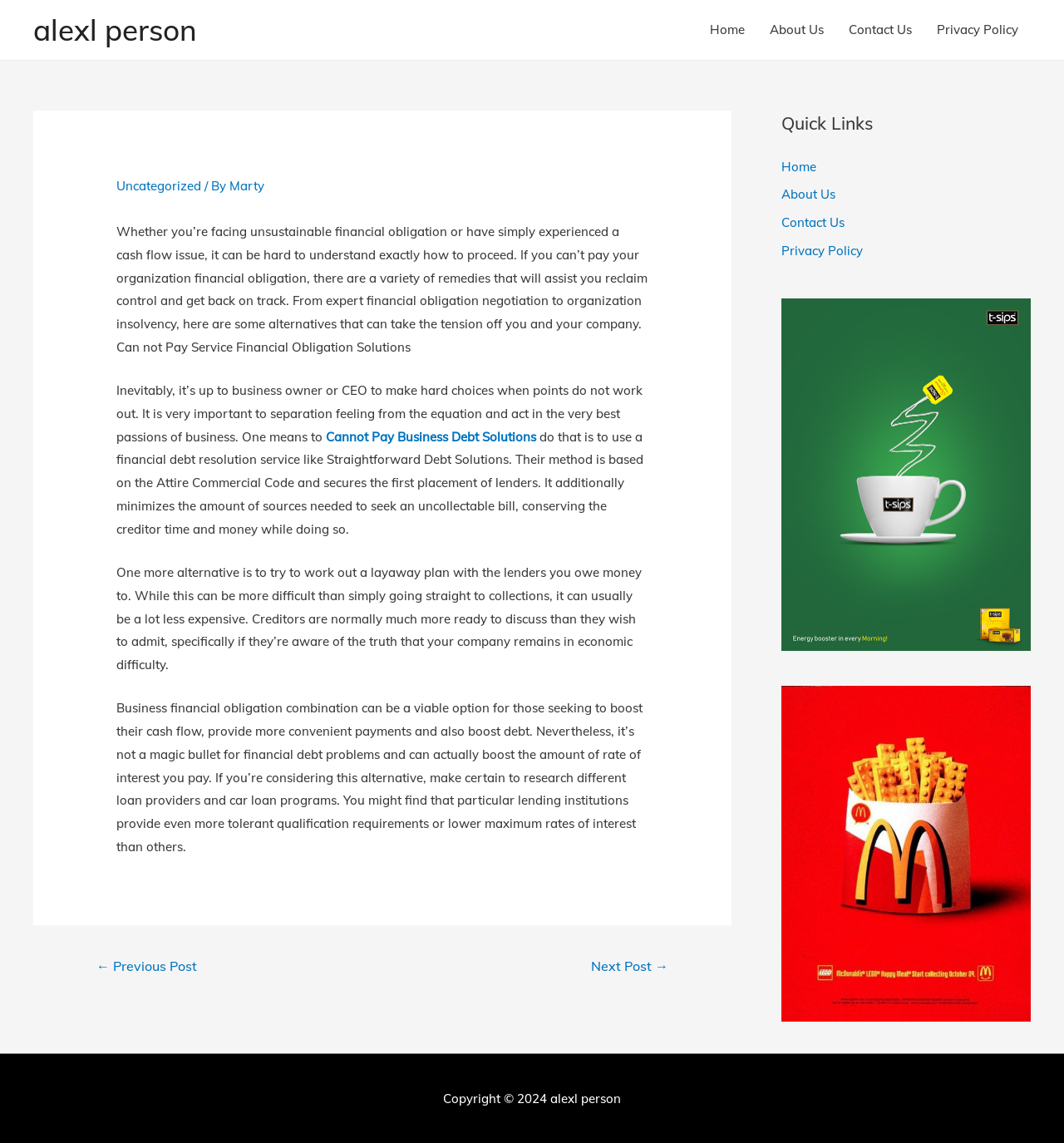Can you find the bounding box coordinates for the UI element given this description: "Cannot Pay Business Debt Solutions"? Provide the coordinates as four float numbers between 0 and 1: [left, top, right, bottom].

[0.306, 0.375, 0.504, 0.389]